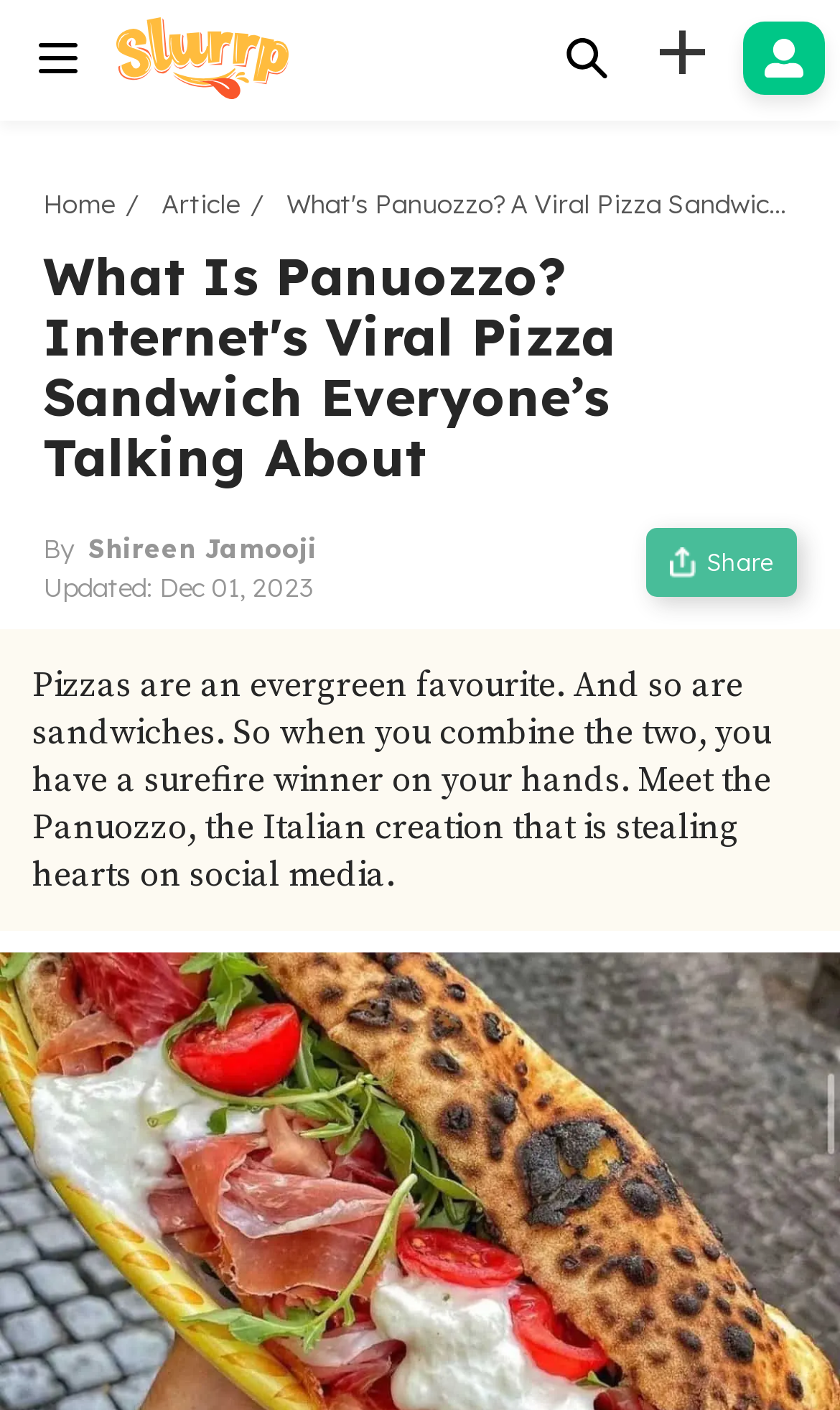What is the purpose of the social share button?
Use the information from the screenshot to give a comprehensive response to the question.

The webpage has a social share button, which is typically used to share the article or content on social media platforms, allowing users to easily share the information with others.